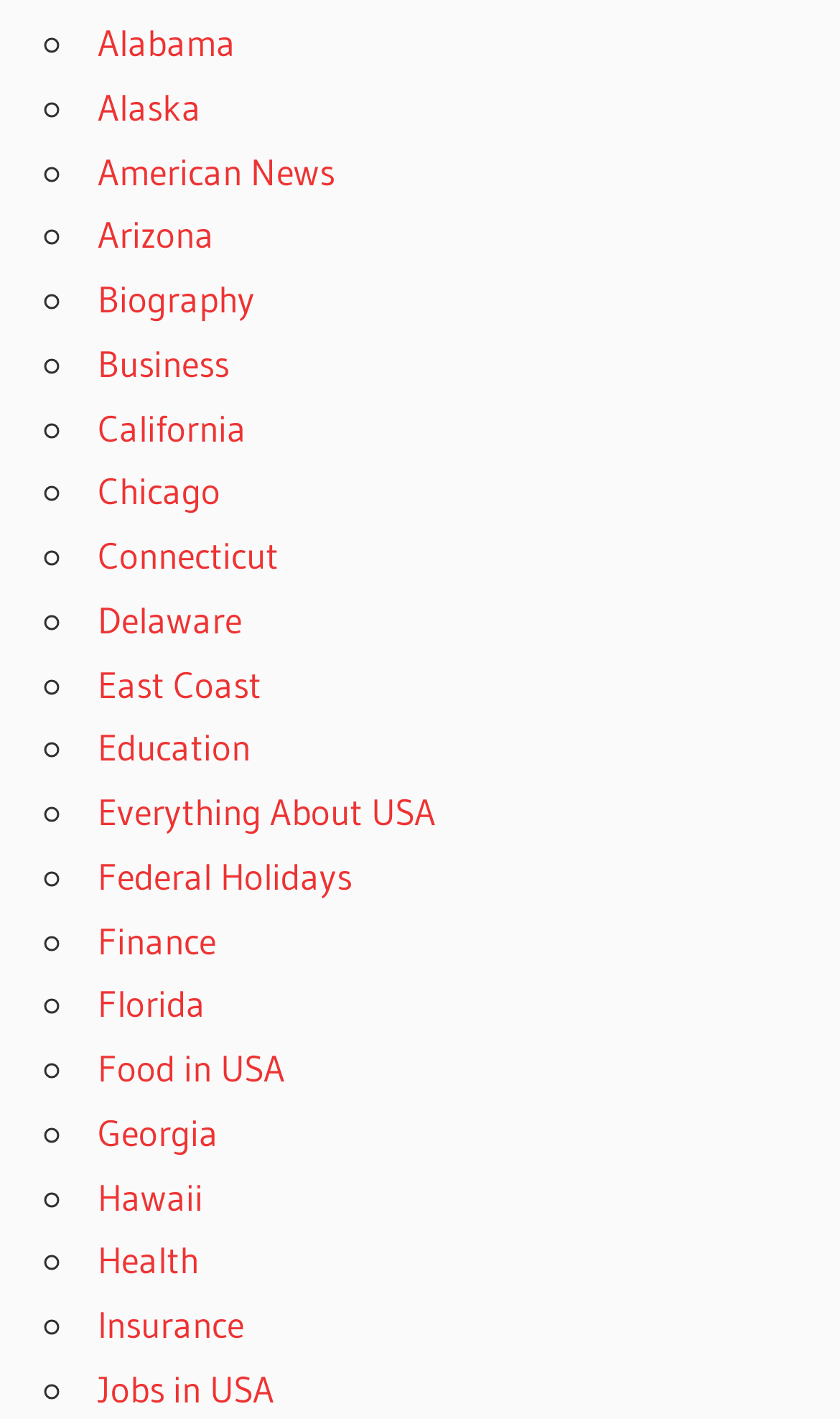Answer the question below with a single word or a brief phrase: 
What is the first state listed on this webpage?

Alabama